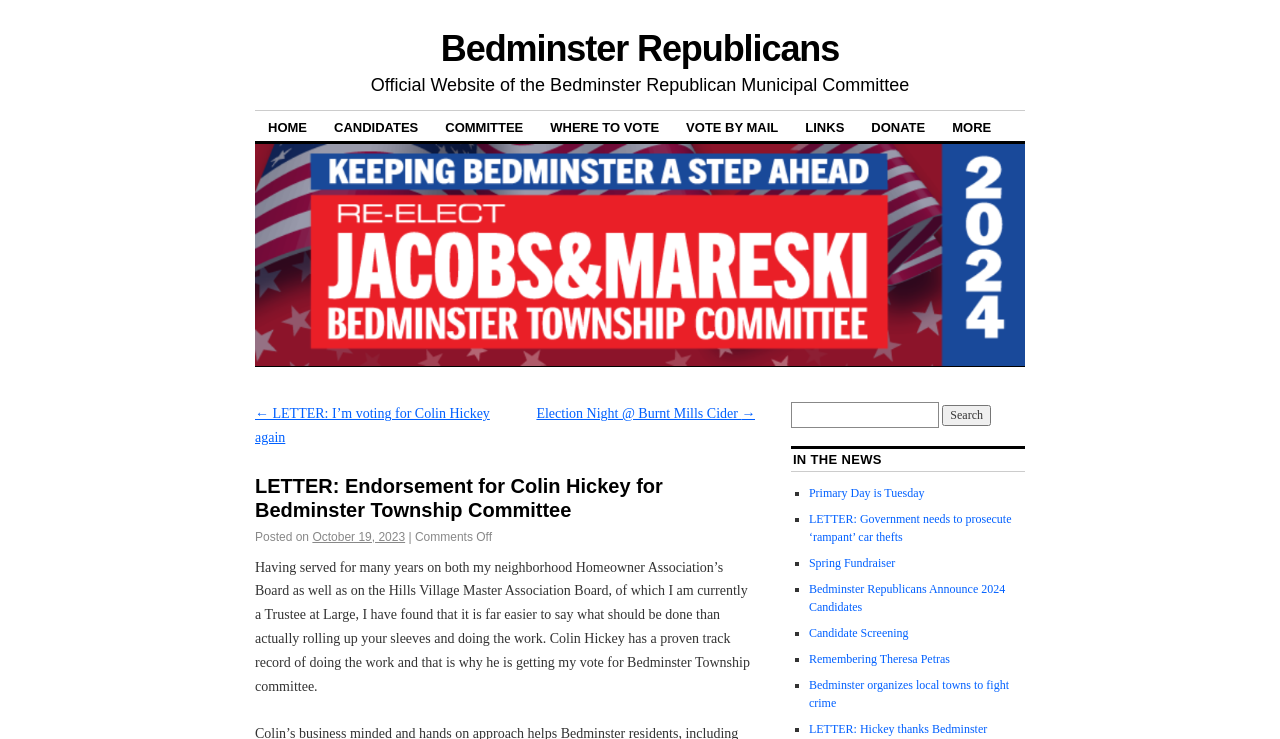Identify the bounding box of the HTML element described as: "Candidate Screening".

[0.632, 0.847, 0.71, 0.866]